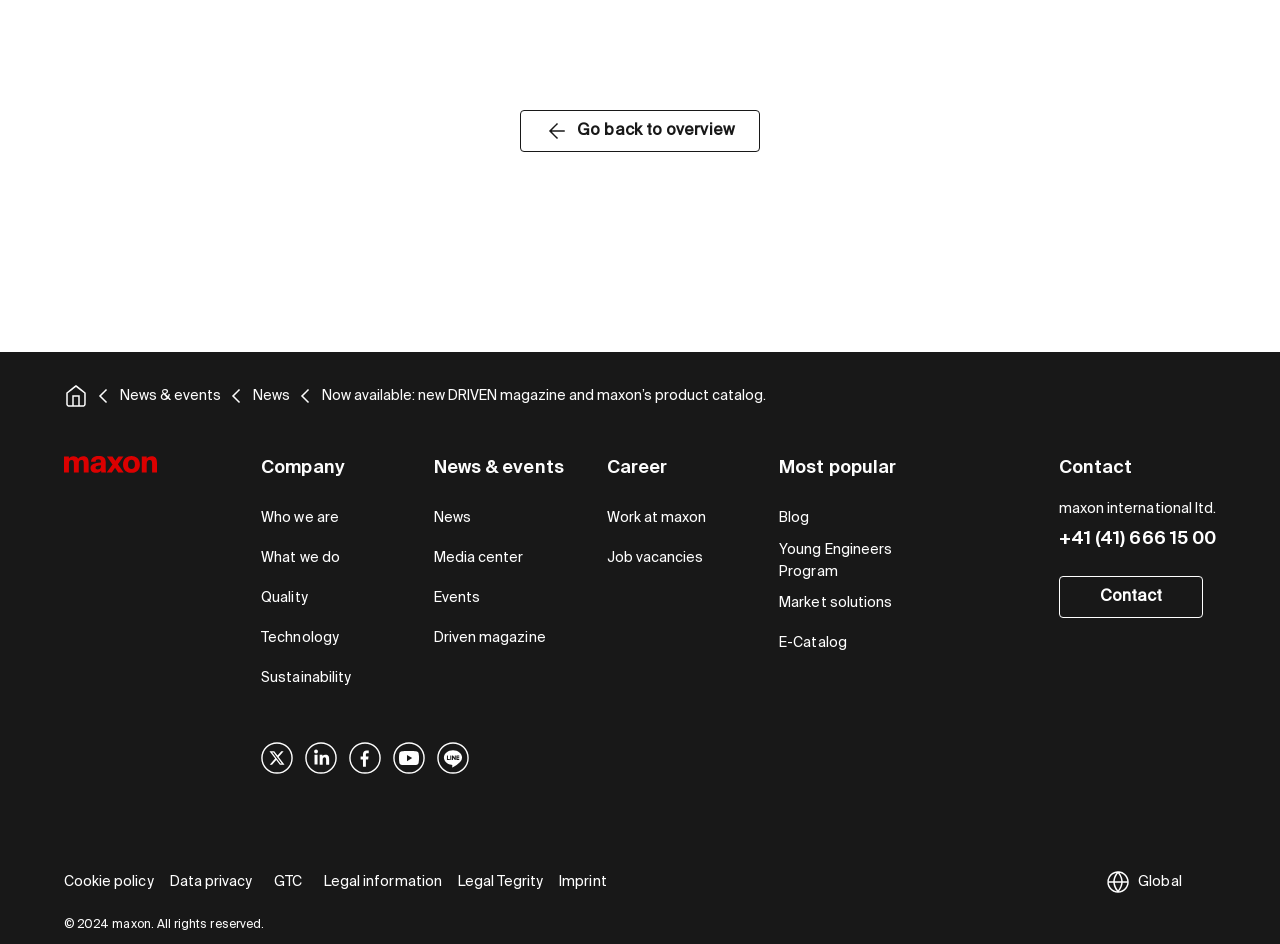What is the company name at the top of the page?
Please answer the question as detailed as possible.

The company name is located at the top of the page, inside the navigation section, and is written as 'Maxon Homepage' with an accompanying image.